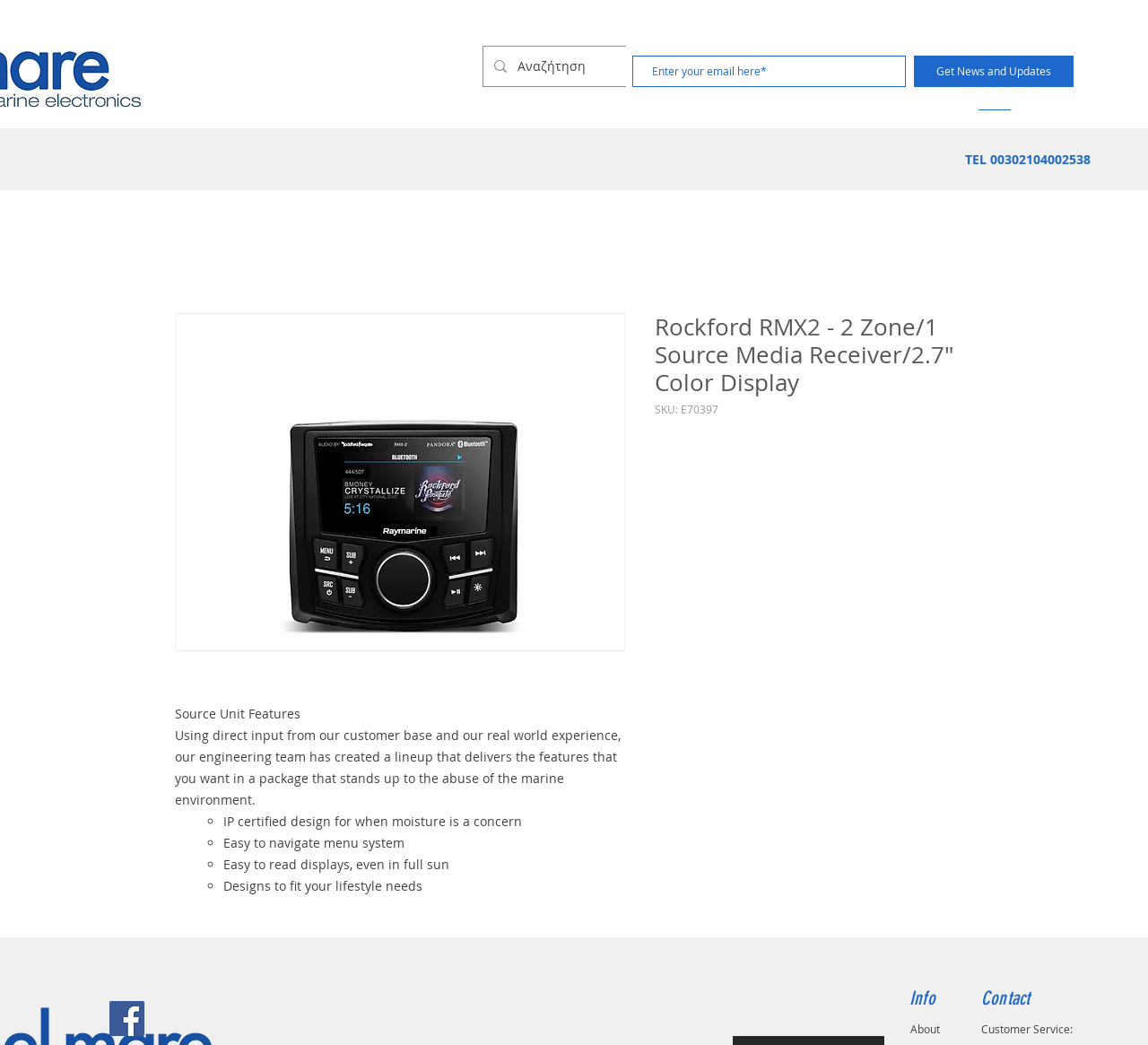Locate the bounding box coordinates of the clickable area to execute the instruction: "Go to Αρχική Σελίδα". Provide the coordinates as four float numbers between 0 and 1, represented as [left, top, right, bottom].

[0.051, 0.118, 0.138, 0.161]